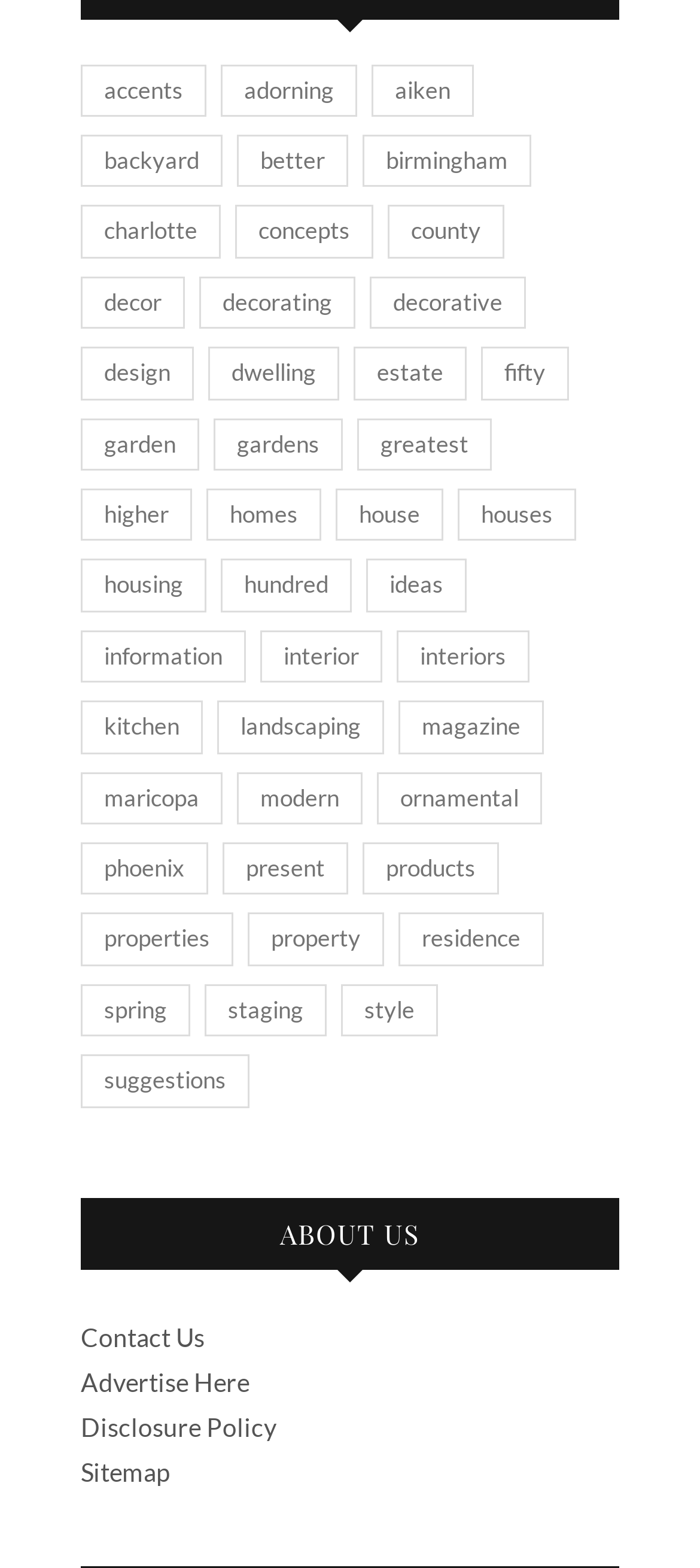Specify the bounding box coordinates of the area to click in order to execute this command: 'Read about us'. The coordinates should consist of four float numbers ranging from 0 to 1, and should be formatted as [left, top, right, bottom].

[0.115, 0.763, 0.885, 0.809]